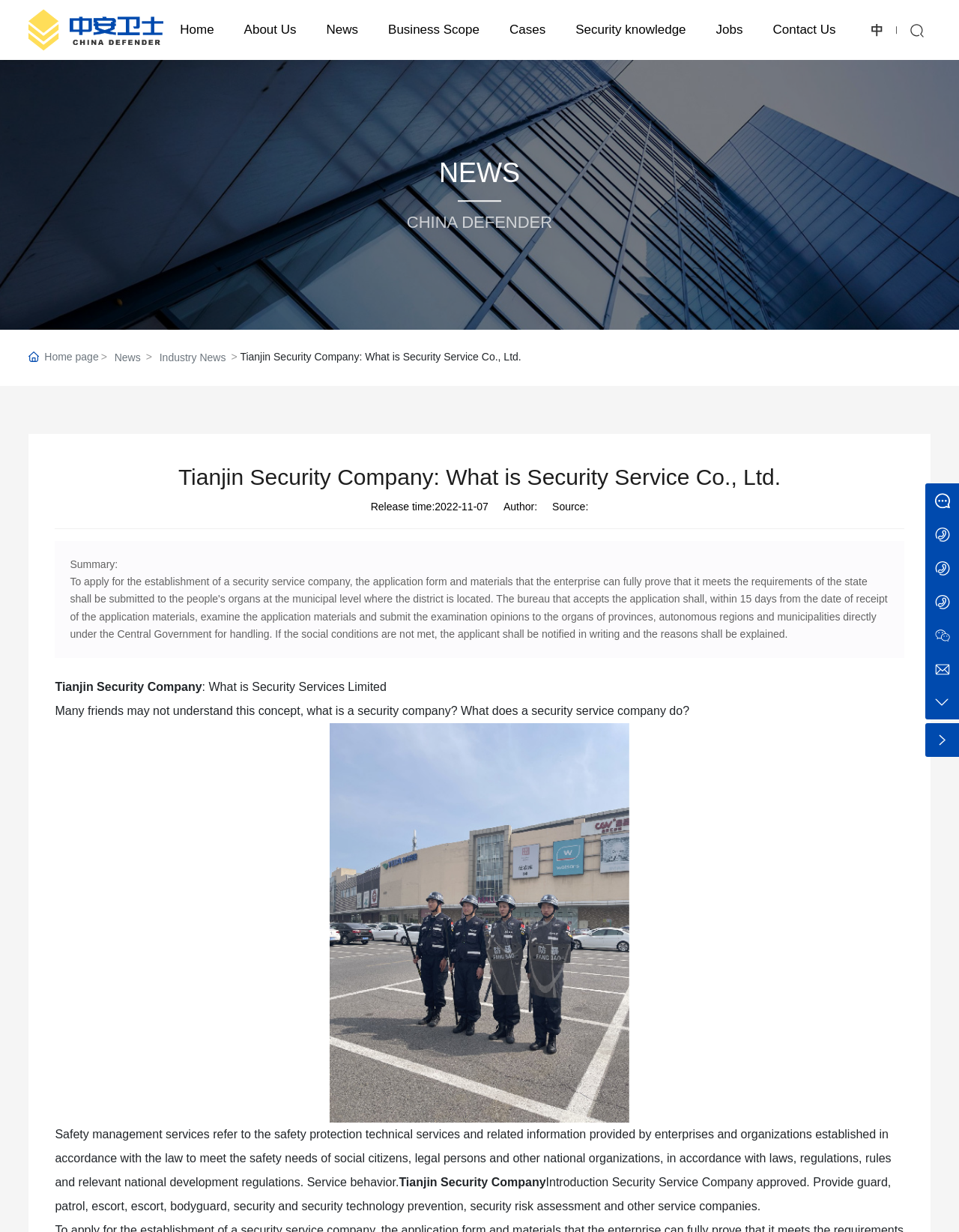Specify the bounding box coordinates of the region I need to click to perform the following instruction: "Contact us through phone". The coordinates must be four float numbers in the range of 0 to 1, i.e., [left, top, right, bottom].

[0.965, 0.42, 1.0, 0.447]